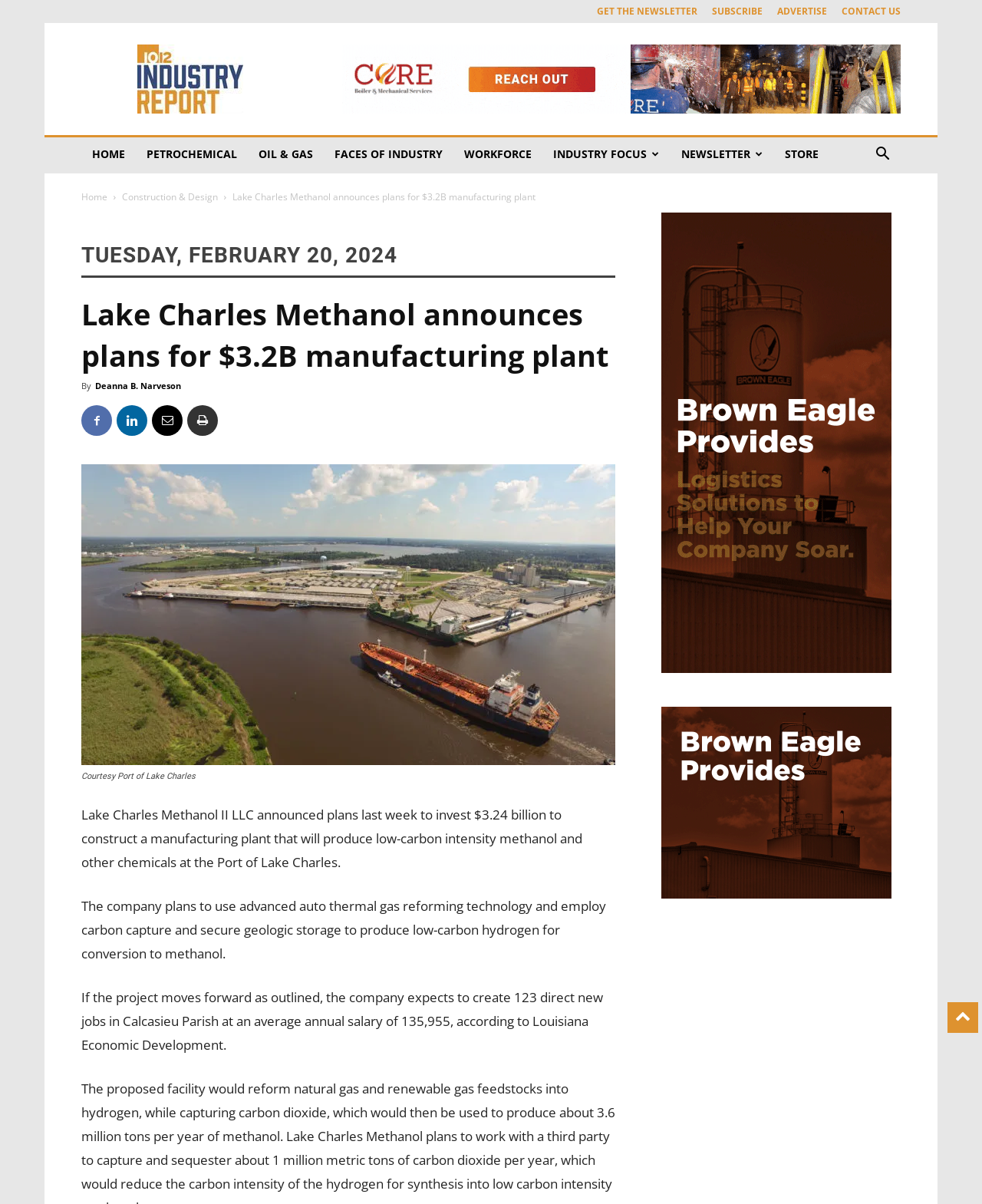Extract the bounding box coordinates of the UI element described by: "Industry Focus". The coordinates should include four float numbers ranging from 0 to 1, e.g., [left, top, right, bottom].

[0.552, 0.112, 0.683, 0.144]